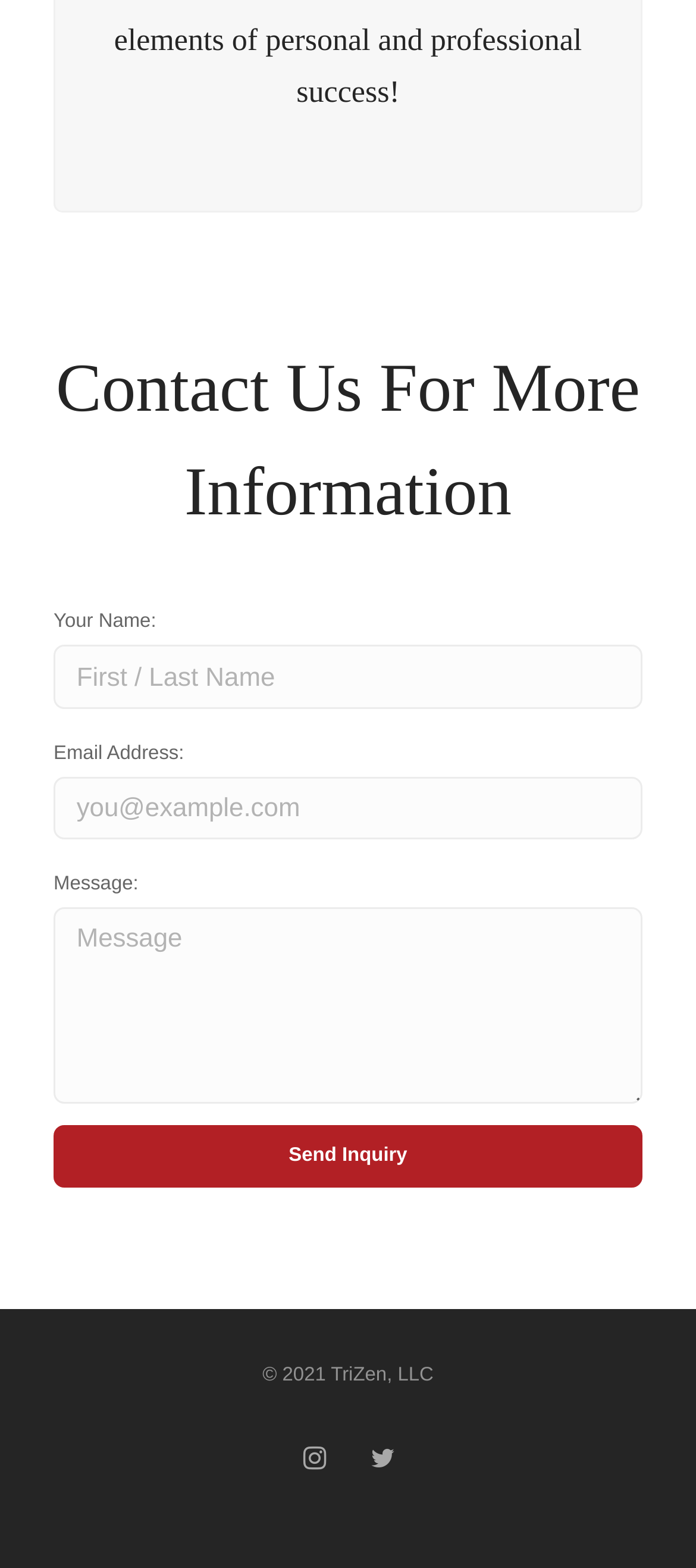Using the given element description, provide the bounding box coordinates (top-left x, top-left y, bottom-right x, bottom-right y) for the corresponding UI element in the screenshot: title="TriZen Instagram Page"

[0.434, 0.923, 0.47, 0.94]